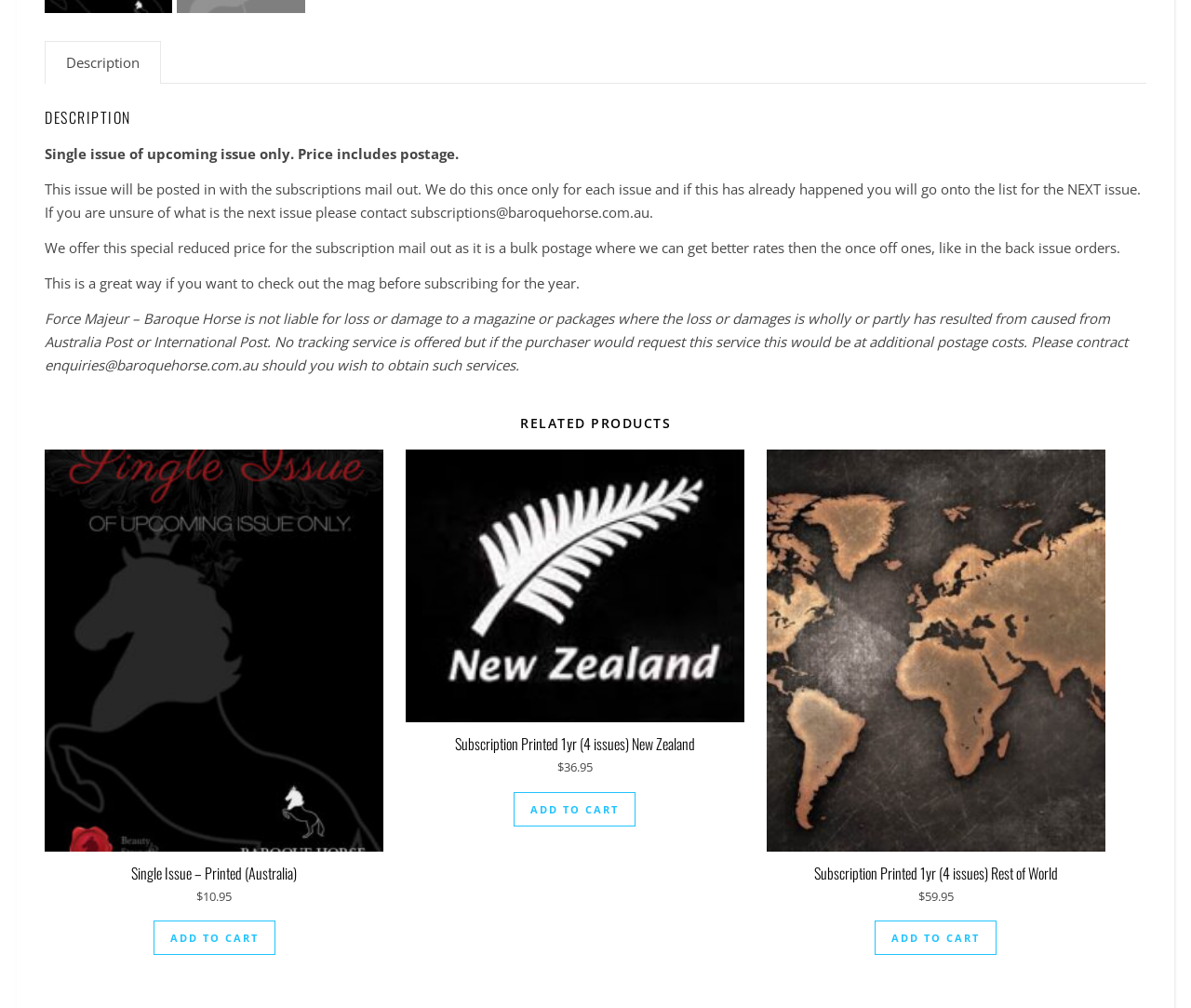What is the benefit of buying a single issue?
Answer briefly with a single word or phrase based on the image.

Check out the mag before subscribing